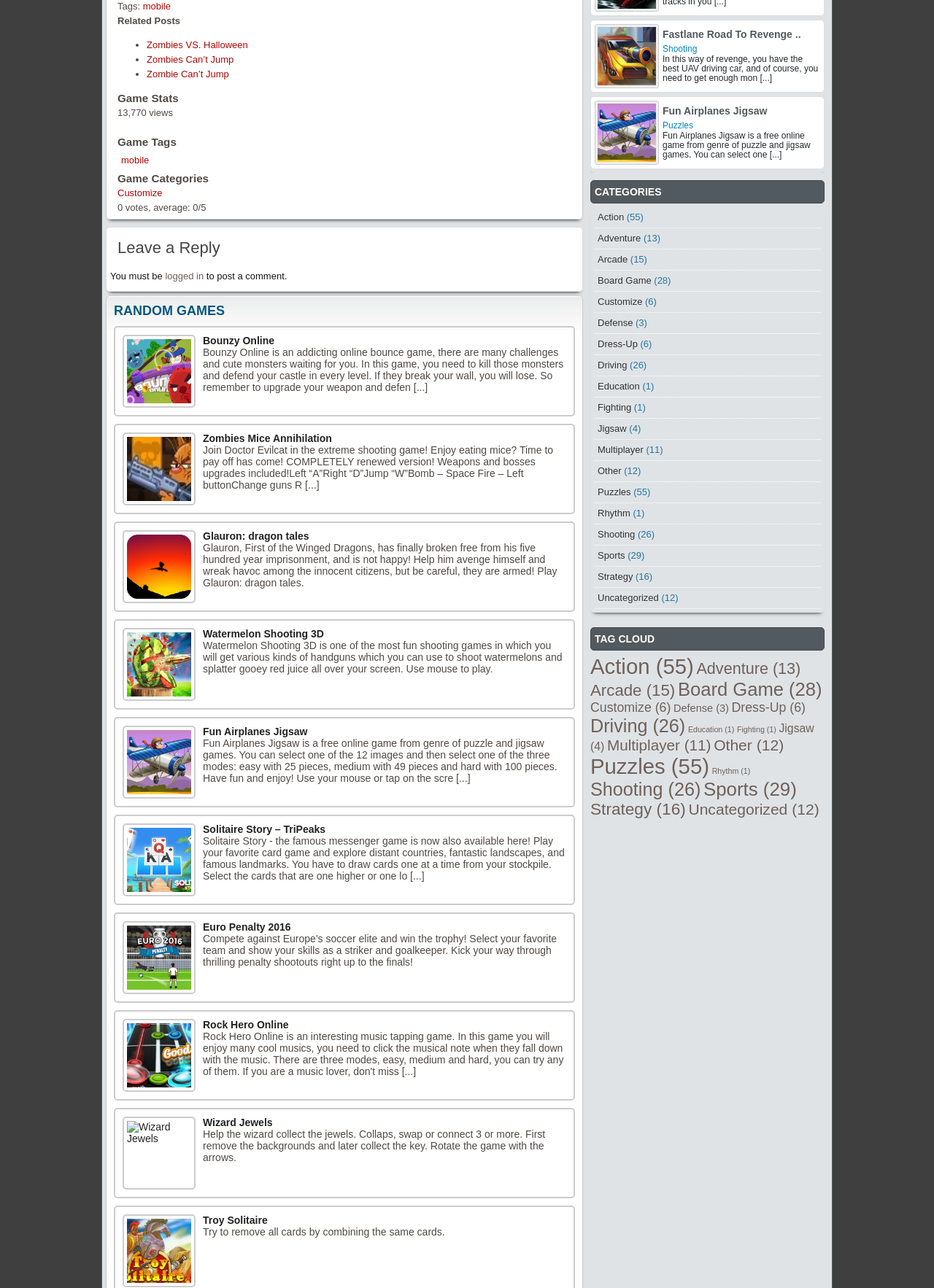What is the category of the game 'Zombies VS. Halloween'?
Refer to the image and provide a detailed answer to the question.

The category of the game 'Zombies VS. Halloween' can be determined by looking at the 'Game Categories' section, where it is listed under 'Customize' link, which is a subcategory of 'Action'.